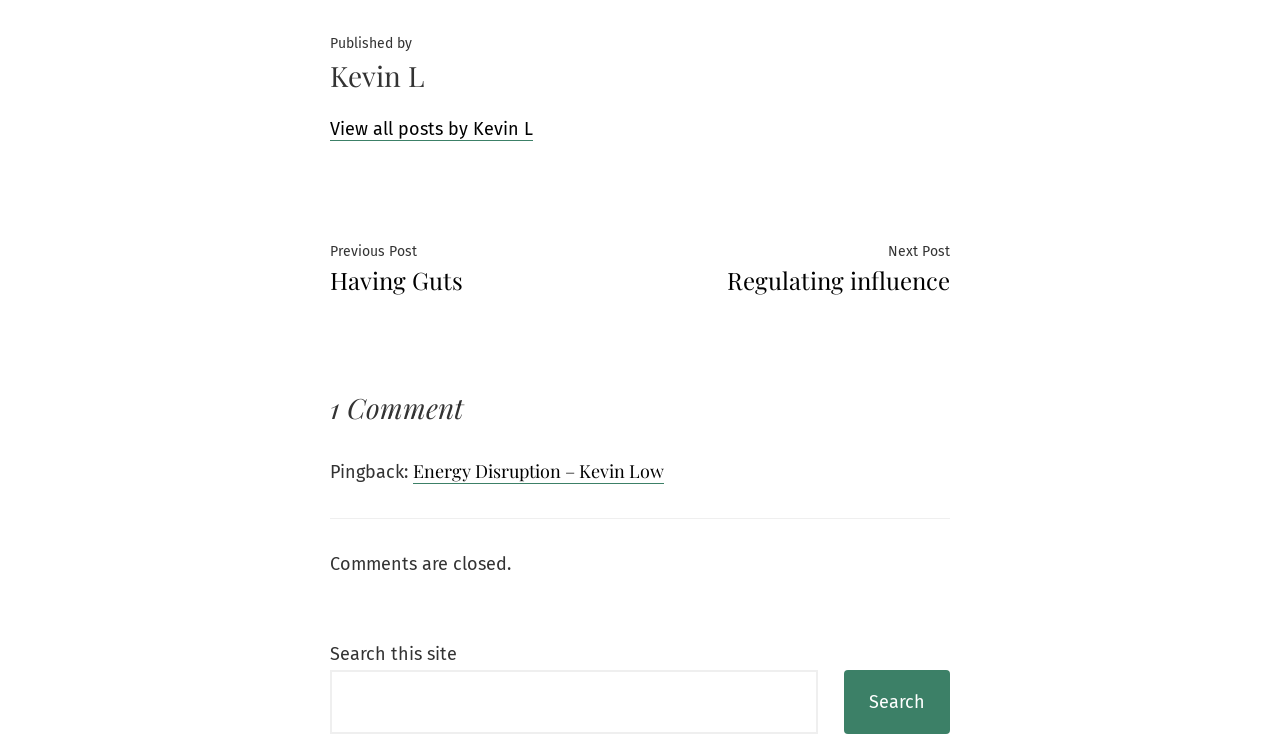Bounding box coordinates must be specified in the format (top-left x, top-left y, bottom-right x, bottom-right y). All values should be floating point numbers between 0 and 1. What are the bounding box coordinates of the UI element described as: Fire Damage Restoration

None